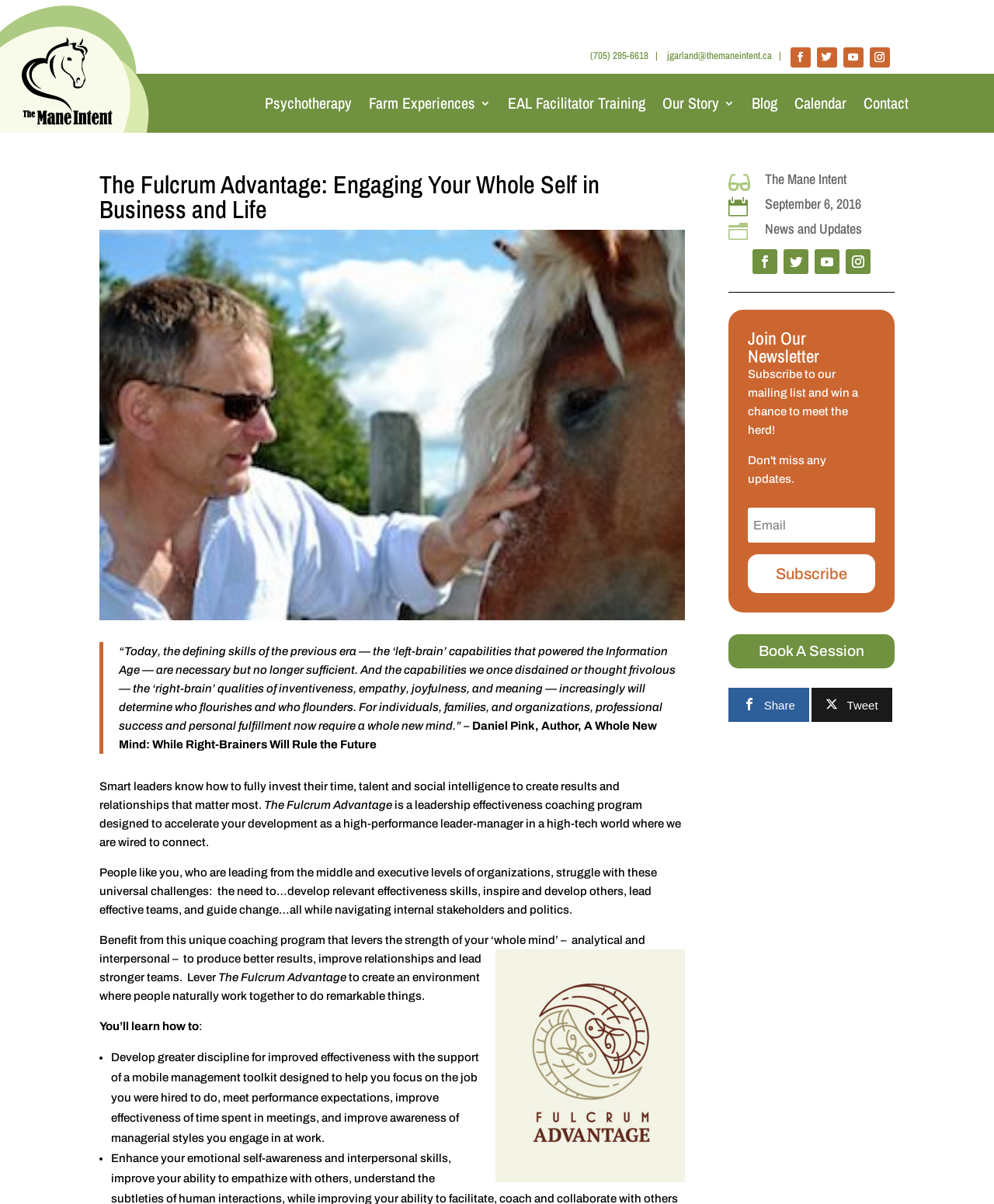Locate and provide the bounding box coordinates for the HTML element that matches this description: "EAL Facilitator Training".

[0.511, 0.061, 0.649, 0.11]